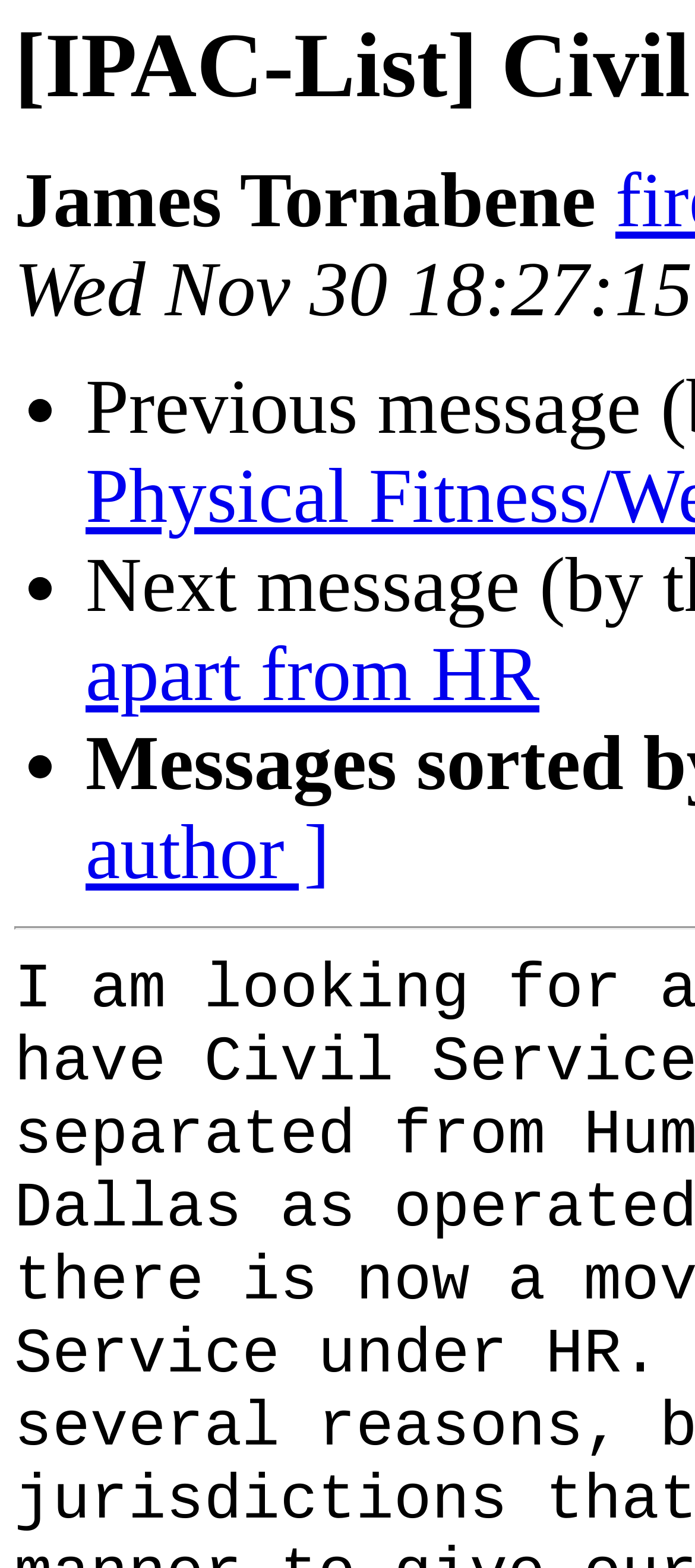Identify and extract the main heading of the webpage.

[IPAC-List] Civil Service apart from HR